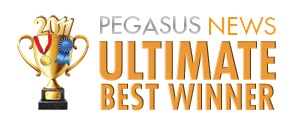What is the significance of the blue and ribbon accents?
Based on the screenshot, give a detailed explanation to answer the question.

According to the caption, the blue and ribbon accents surrounding the trophy add a 'celebratory flair' to the design, suggesting that they are meant to enhance the overall celebratory and prestigious feel of the award.